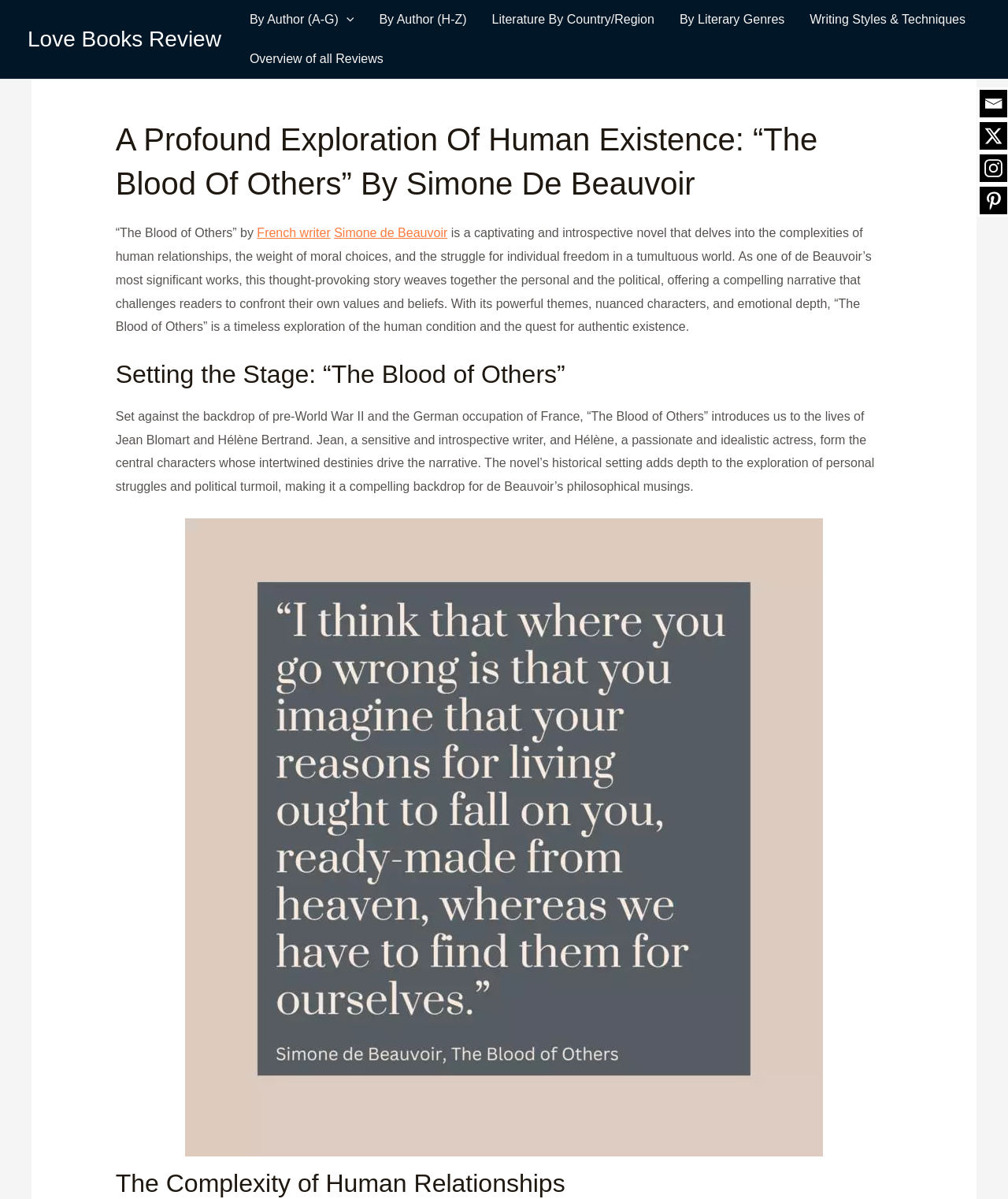Please determine the headline of the webpage and provide its content.

A Profound Exploration Of Human Existence: “The Blood Of Others” By Simone De Beauvoir